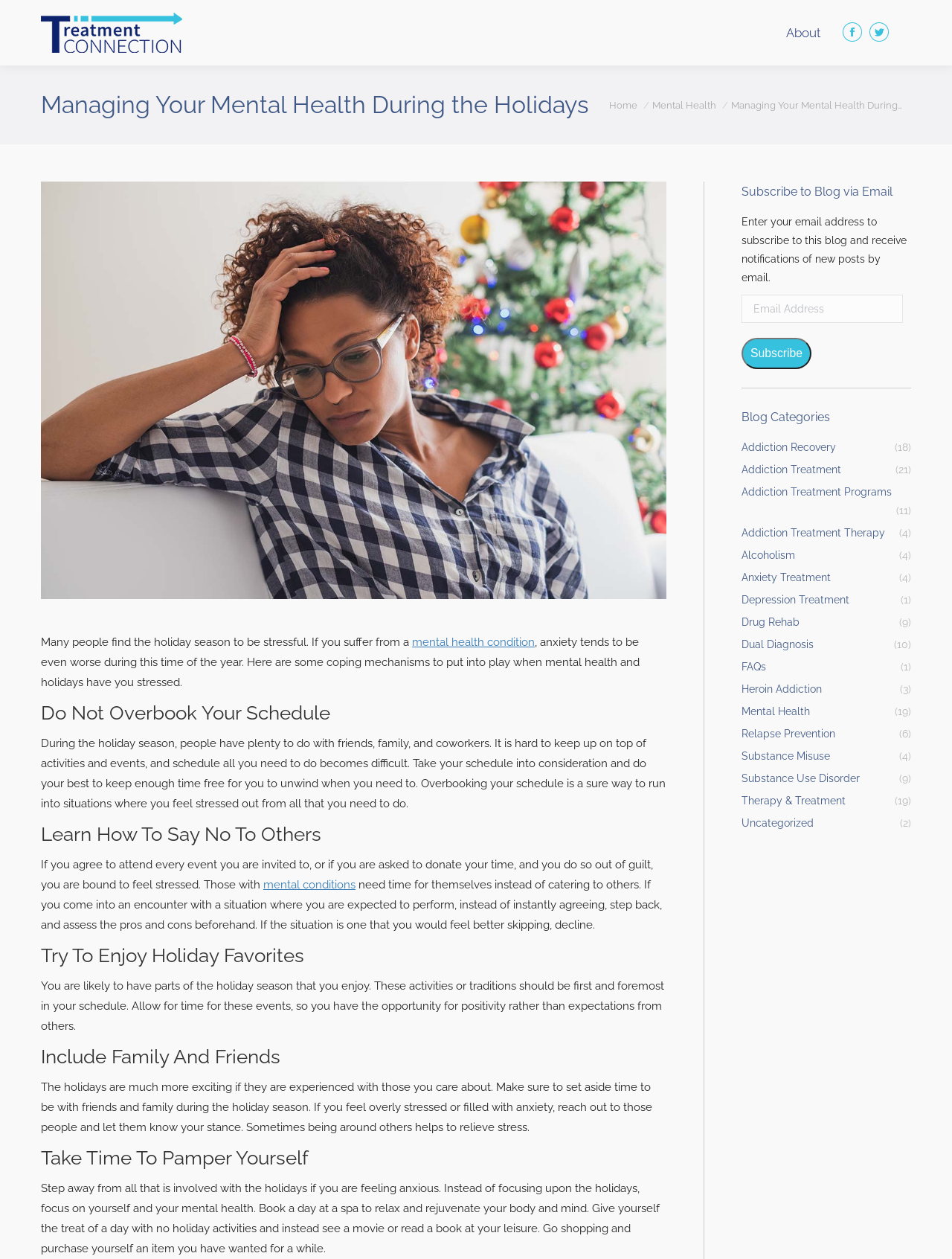Point out the bounding box coordinates of the section to click in order to follow this instruction: "Open Facebook page in new window".

[0.885, 0.017, 0.905, 0.033]